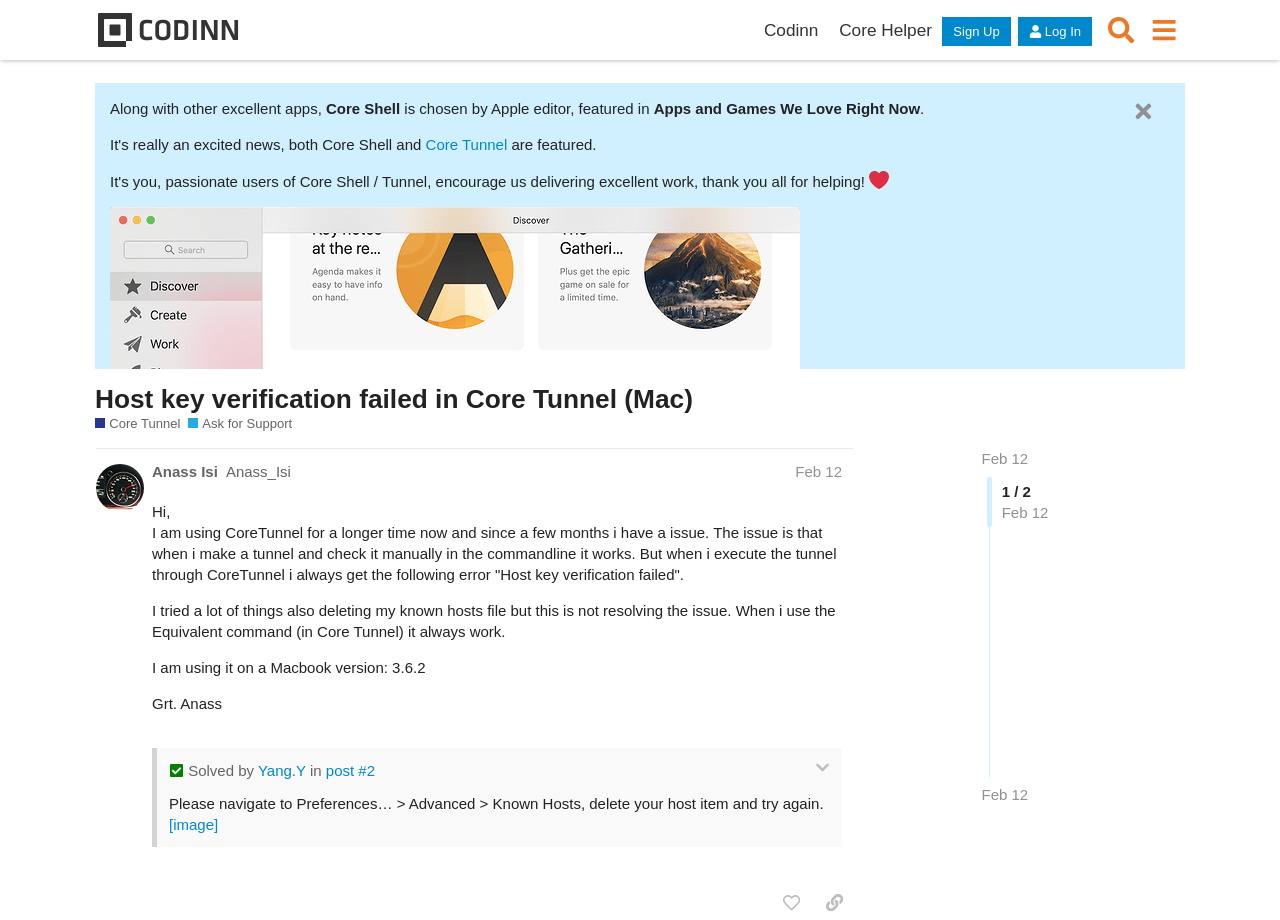Determine the bounding box coordinates for the area that needs to be clicked to fulfill this task: "Search for something". The coordinates must be given as four float numbers between 0 and 1, i.e., [left, top, right, bottom].

[0.859, 0.009, 0.892, 0.056]